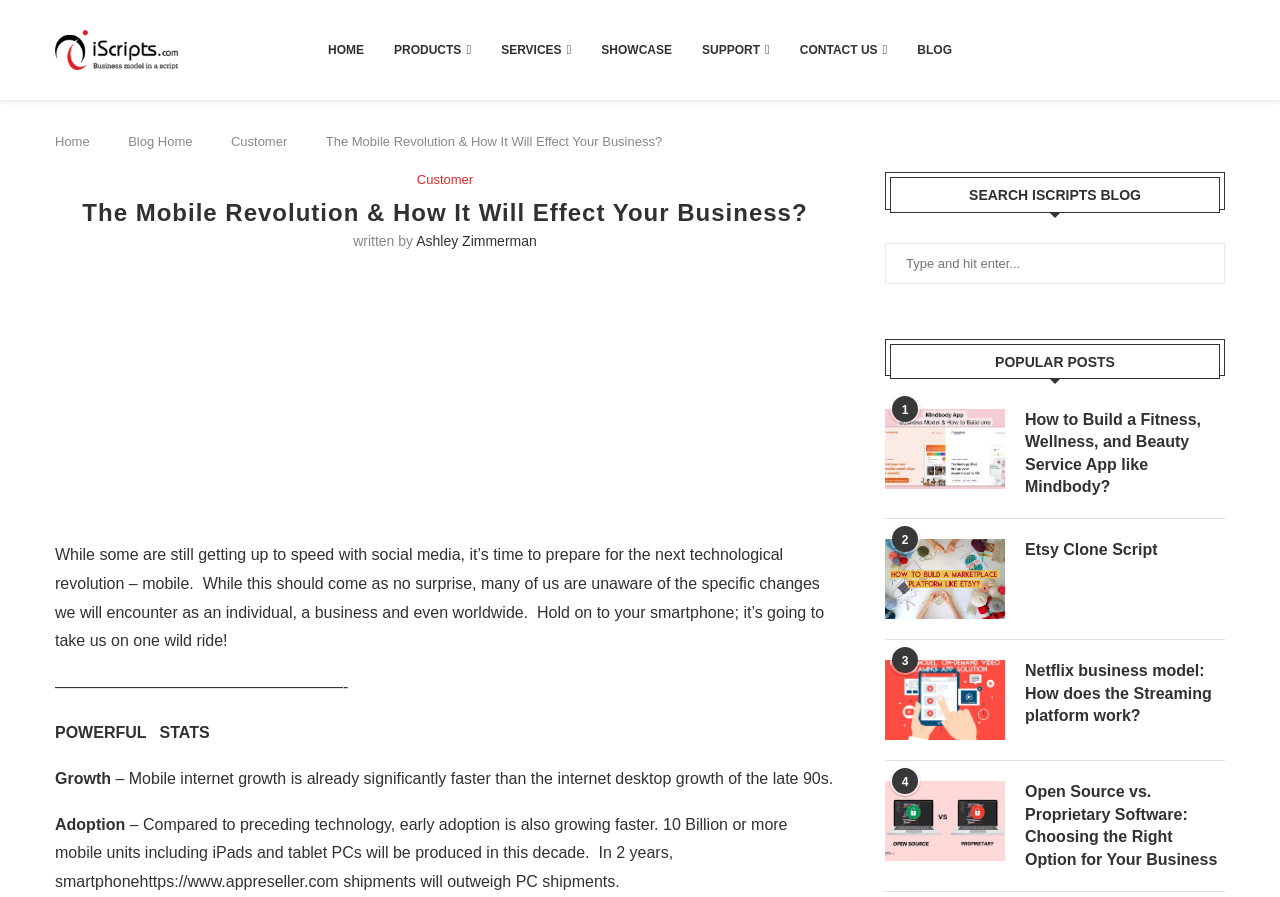Find the bounding box of the element with the following description: "alt="iScripts Blog"". The coordinates must be four float numbers between 0 and 1, formatted as [left, top, right, bottom].

[0.043, 0.033, 0.139, 0.052]